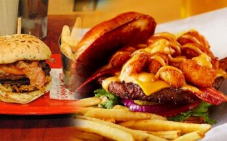What is served alongside the burger on the left?
Your answer should be a single word or phrase derived from the screenshot.

French fries